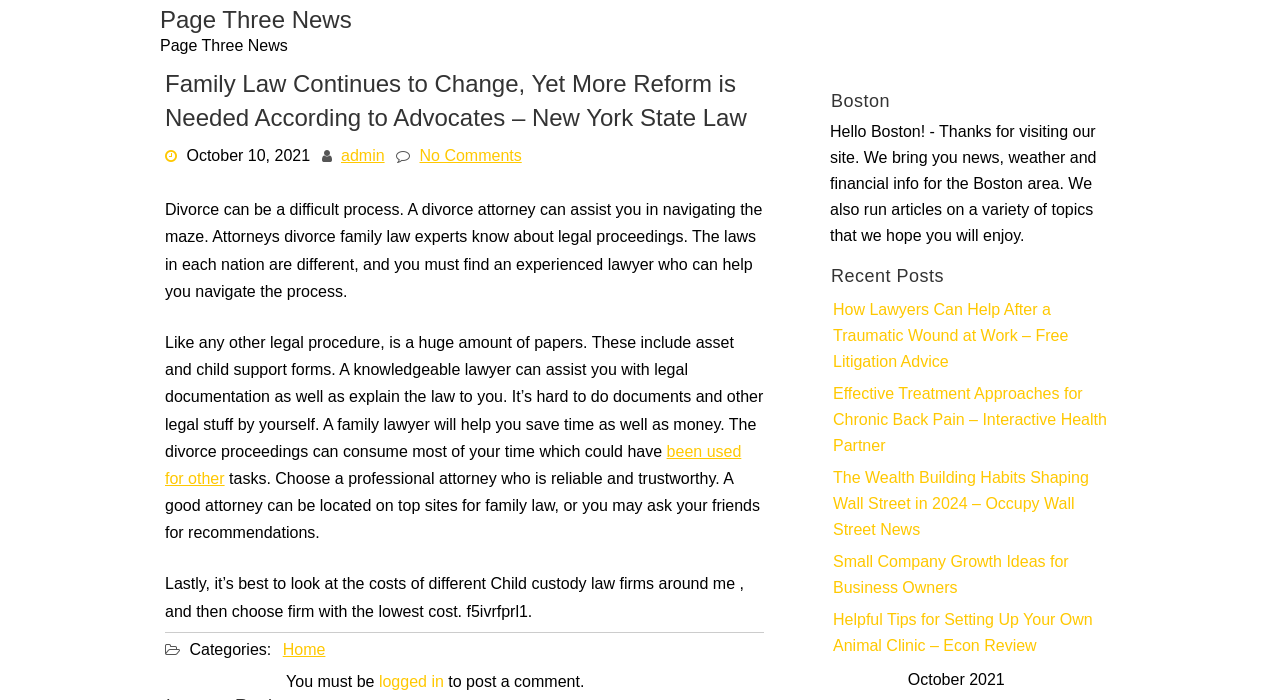Explain the webpage in detail.

This webpage appears to be a news article page, specifically focused on family law and divorce. At the top, there is a heading that reads "Page Three News" and a link to the same. Below this, there is a main article section that takes up most of the page. The article's title is "Family Law Continues to Change, Yet More Reform is Needed According to Advocates – New York State Law". 

To the right of the title, there is a time stamp indicating that the article was published on October 10, 2021. Below the title, there are three links: "admin", "No Comments", and a paragraph of text that discusses the difficulties of the divorce process and the importance of finding an experienced lawyer. 

The main article text is divided into four paragraphs. The first paragraph explains the challenges of navigating the legal system during a divorce. The second paragraph discusses the amount of paperwork involved in the process and how a knowledgeable lawyer can assist with legal documentation. The third paragraph advises readers to choose a reliable and trustworthy attorney, and the fourth paragraph mentions the importance of considering costs when selecting a child custody law firm.

At the bottom of the page, there are several links to categories, including "Home", and a section that allows users to post a comment if they are logged in. To the right of the main article, there are several sections, including a heading that reads "Boston" and a brief introduction to the site, which provides news, weather, and financial information for the Boston area. 

Below this, there is a "Recent Posts" section that lists five links to other articles on various topics, including lawyers, chronic back pain, wealth building, small company growth, and setting up an animal clinic.